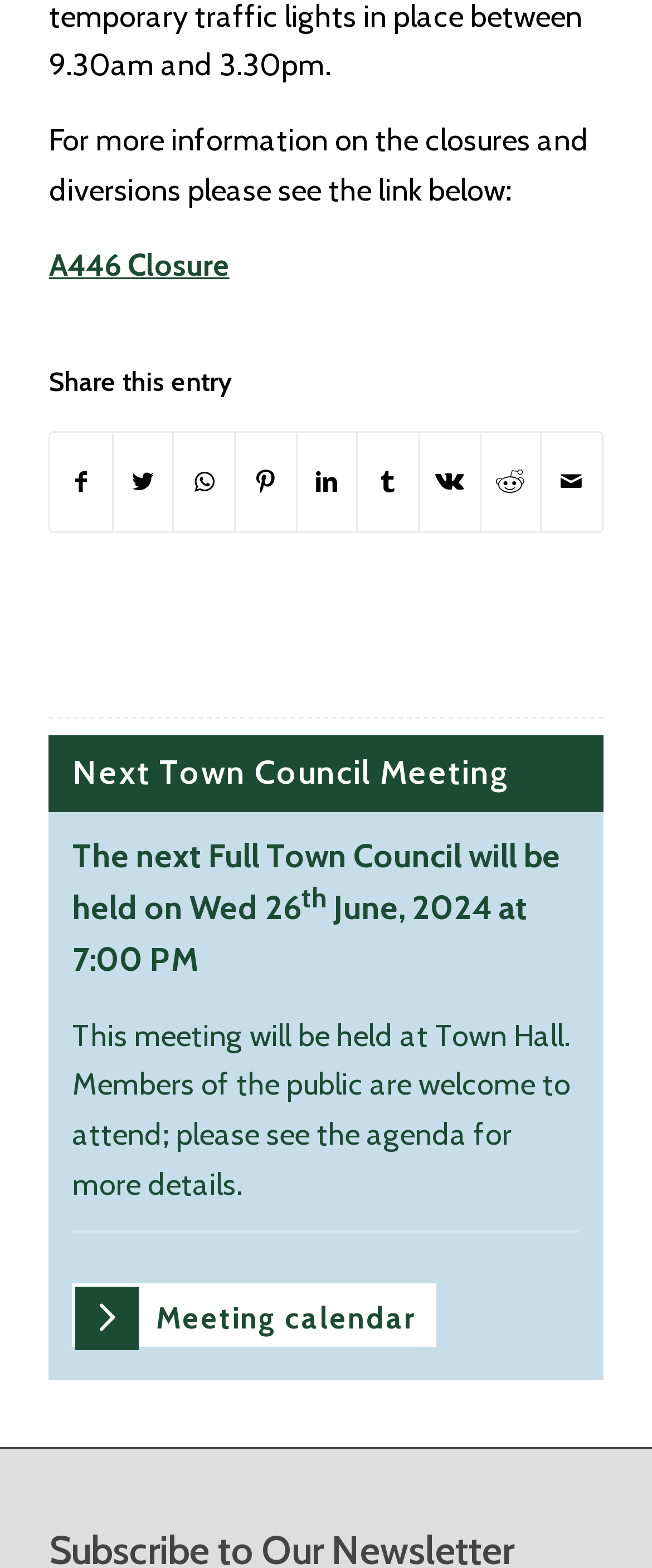What is the date of the next Full Town Council meeting?
Look at the image and respond with a one-word or short phrase answer.

Wed 26 June, 2024